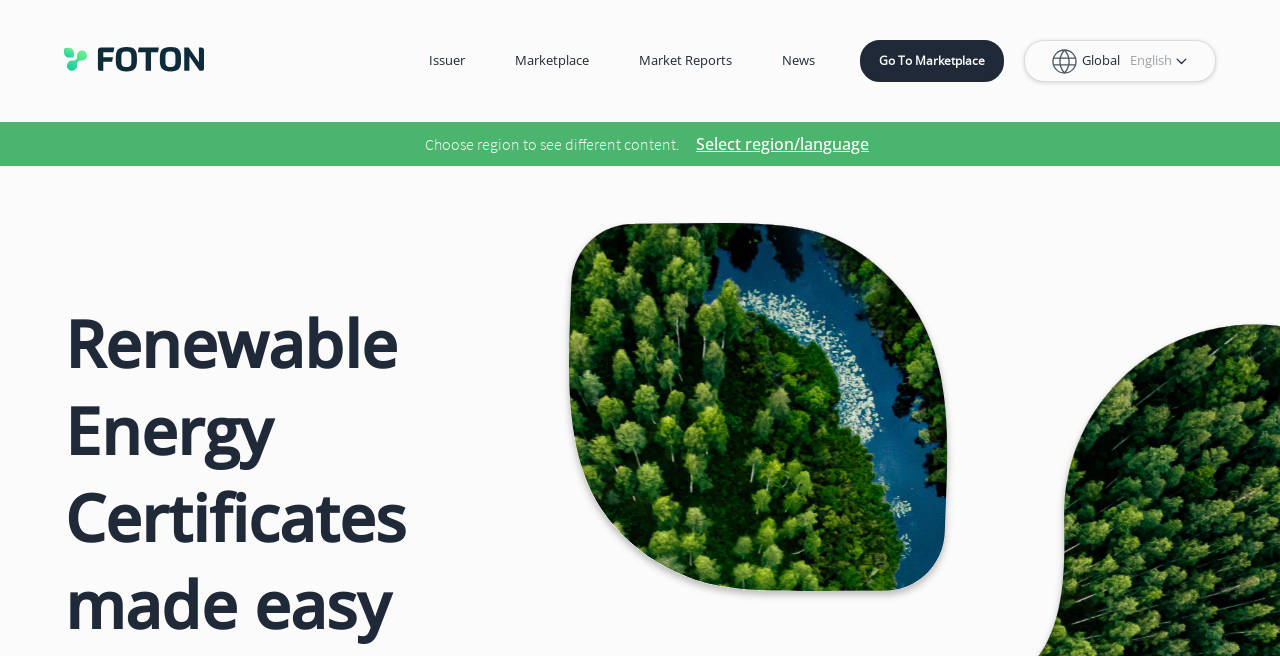What is the logo of Foton Energy?
Using the image as a reference, give an elaborate response to the question.

The logo of Foton Energy is located at the top left corner of the webpage, and it is an image with a bounding box of [0.05, 0.071, 0.159, 0.109].